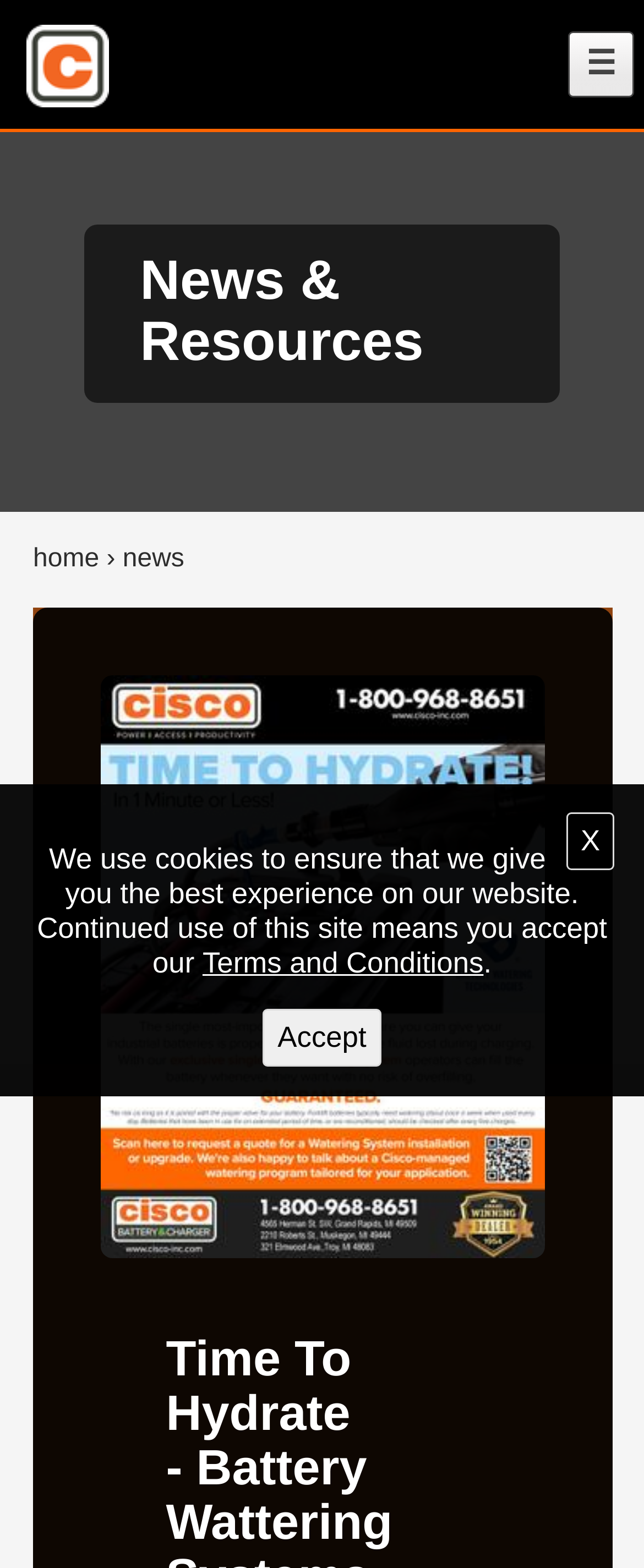Using the element description provided, determine the bounding box coordinates in the format (top-left x, top-left y, bottom-right x, bottom-right y). Ensure that all values are floating point numbers between 0 and 1. Element description: home

[0.051, 0.348, 0.154, 0.366]